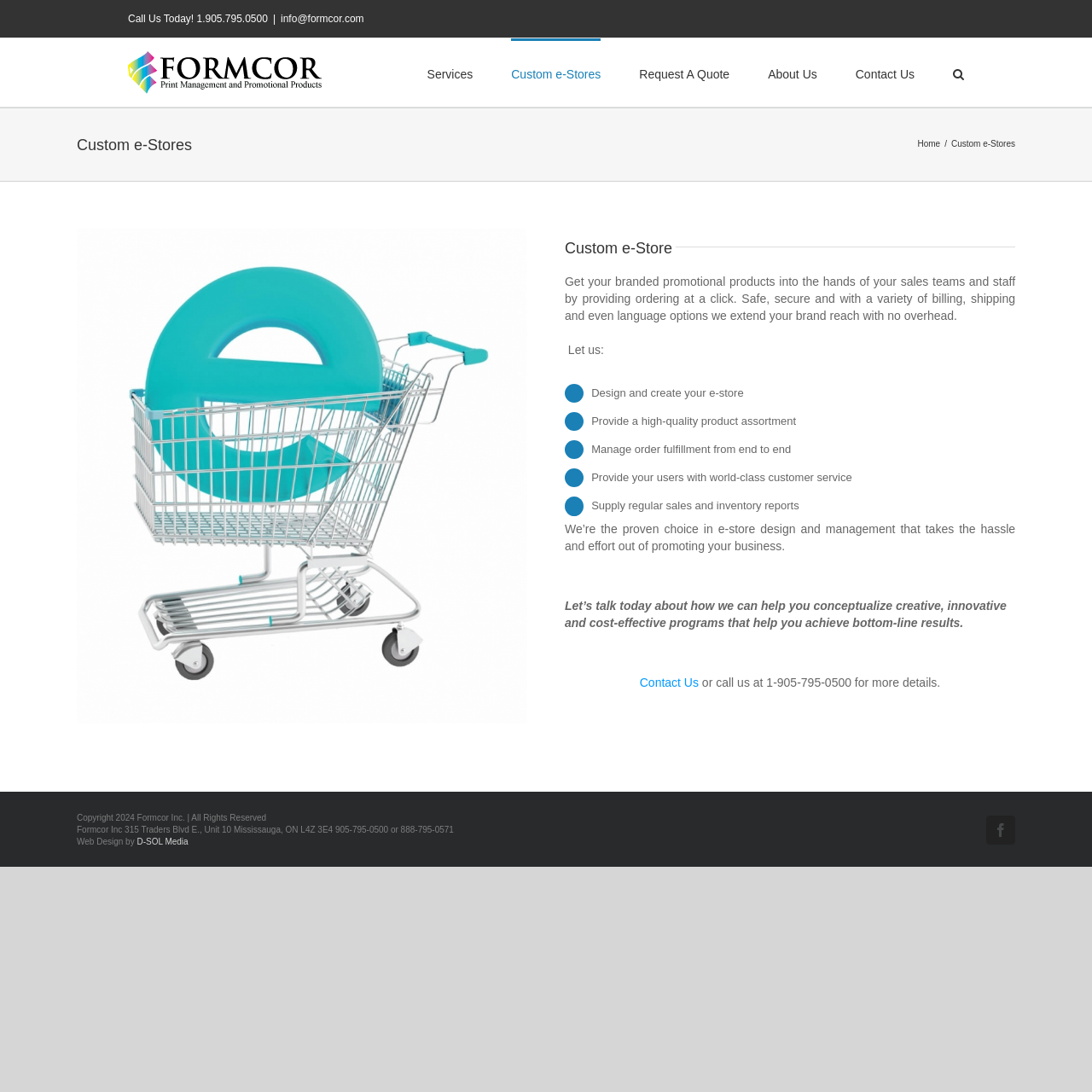Please provide the bounding box coordinates for the element that needs to be clicked to perform the following instruction: "Click the 'Formcor Logo'". The coordinates should be given as four float numbers between 0 and 1, i.e., [left, top, right, bottom].

[0.117, 0.047, 0.295, 0.086]